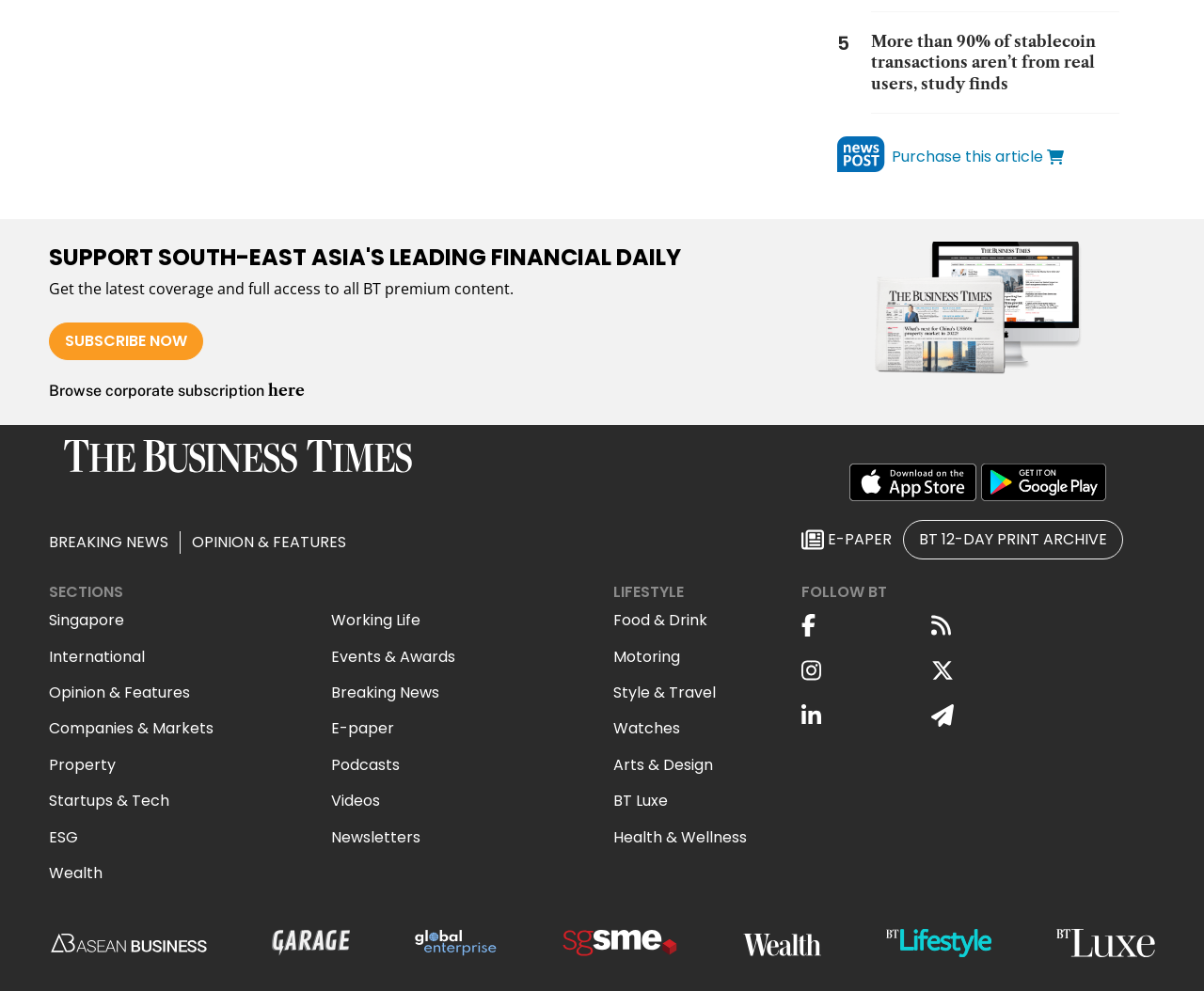Please identify the bounding box coordinates of the area I need to click to accomplish the following instruction: "Download the app on Apple Store".

[0.705, 0.467, 0.811, 0.506]